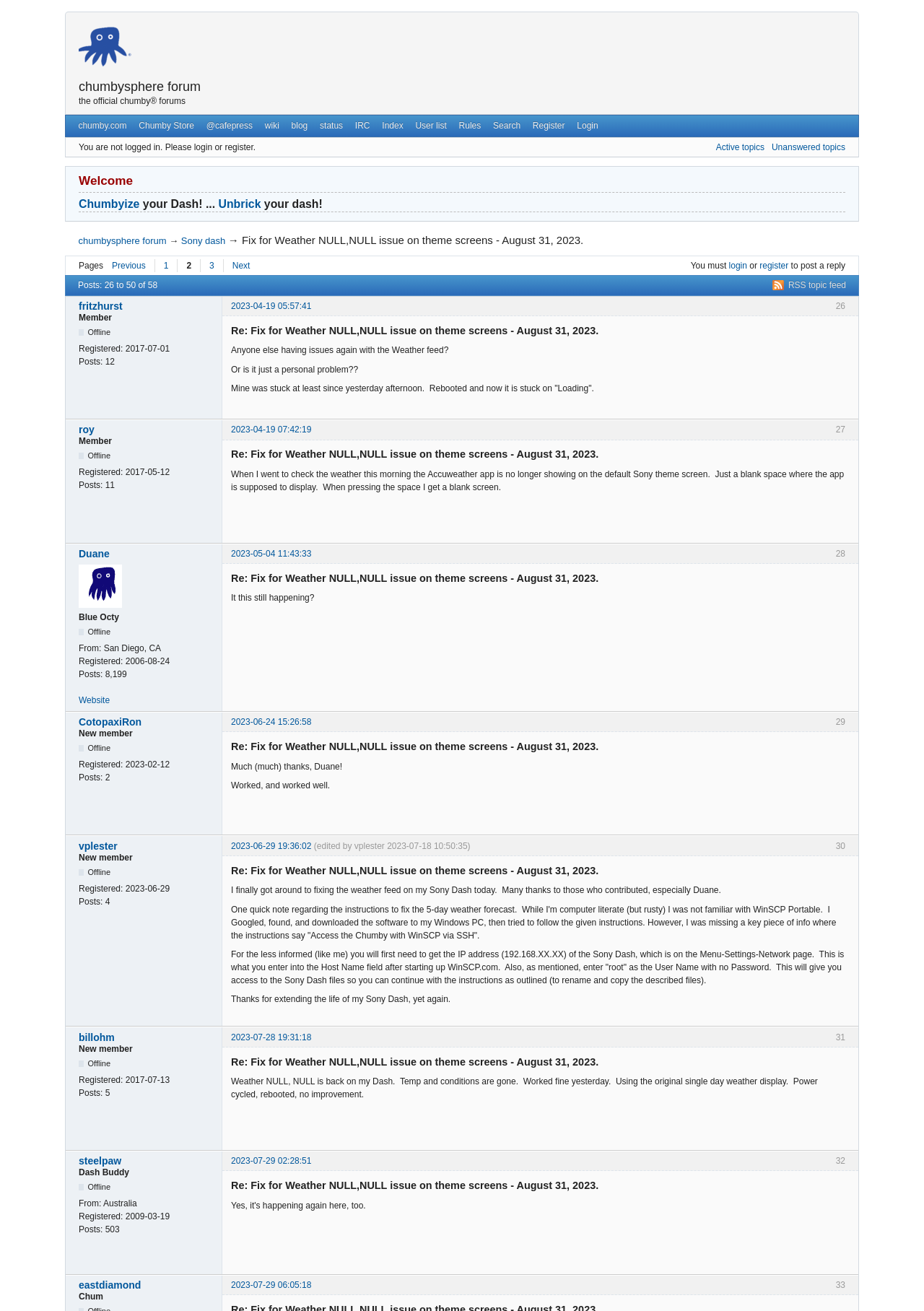Give a detailed explanation of the elements present on the webpage.

This webpage appears to be a forum discussion page, specifically page 2 of a topic titled "Fix for Weather NULL,NULL issue on theme screens - August 31, 2023." The page is part of the "chumbysphere forum" and is related to Sony dash devices.

At the top of the page, there is a header section with links to various parts of the forum, including the main page, wiki, blog, and search function. Below this, there is a notification indicating that the user is not logged in and needs to login or register to post a reply.

The main content of the page is a list of posts from various users, each with a heading indicating the user's name and the date and time of the post. The posts are numbered from 26 to 50, with 26 being the first post on this page. Each post includes the user's name, registration date, and number of posts, as well as the post content itself.

The post content varies, but most of them are discussing issues with the weather app on Sony dash devices, with some users reporting problems and others offering solutions or asking questions. There are also some images and links scattered throughout the posts.

At the bottom of the page, there are links to navigate to previous or next pages of the topic, as well as an RSS topic feed link.